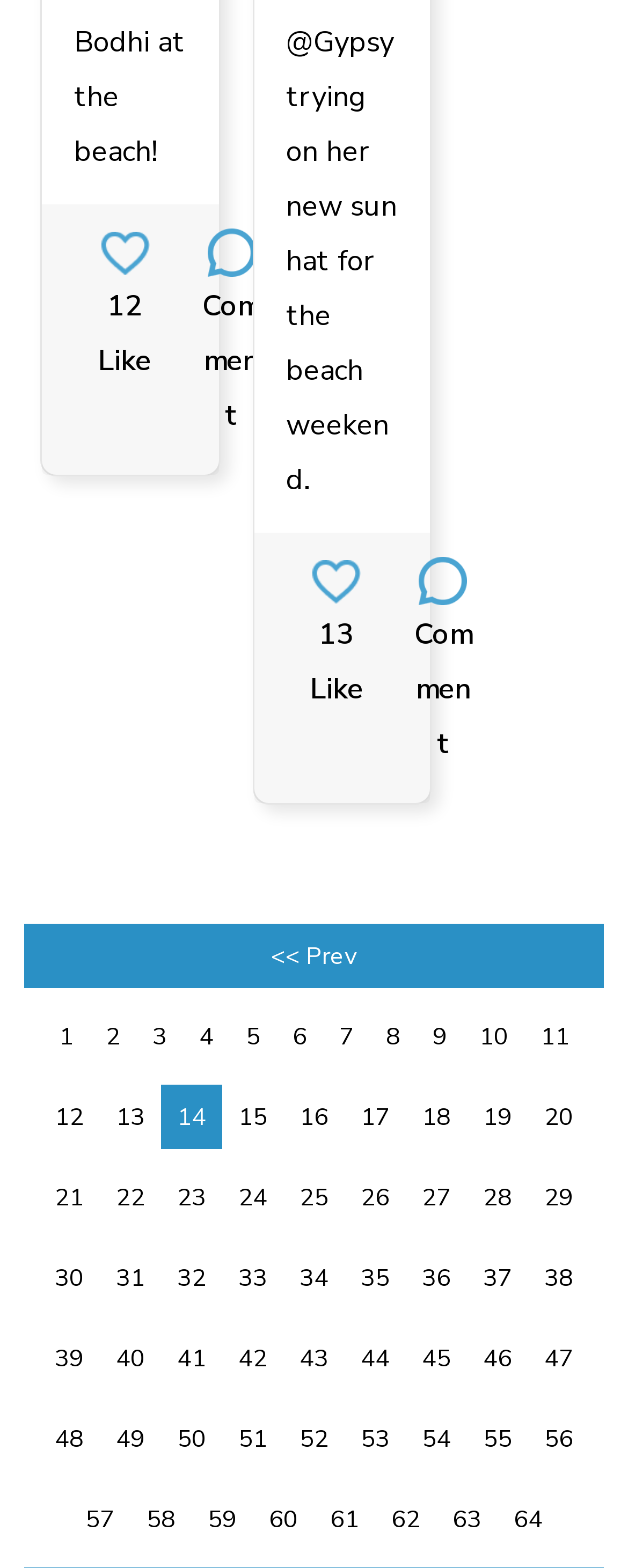From the element description 6, predict the bounding box coordinates of the UI element. The coordinates must be specified in the format (top-left x, top-left y, bottom-right x, bottom-right y) and should be within the 0 to 1 range.

[0.44, 0.64, 0.514, 0.681]